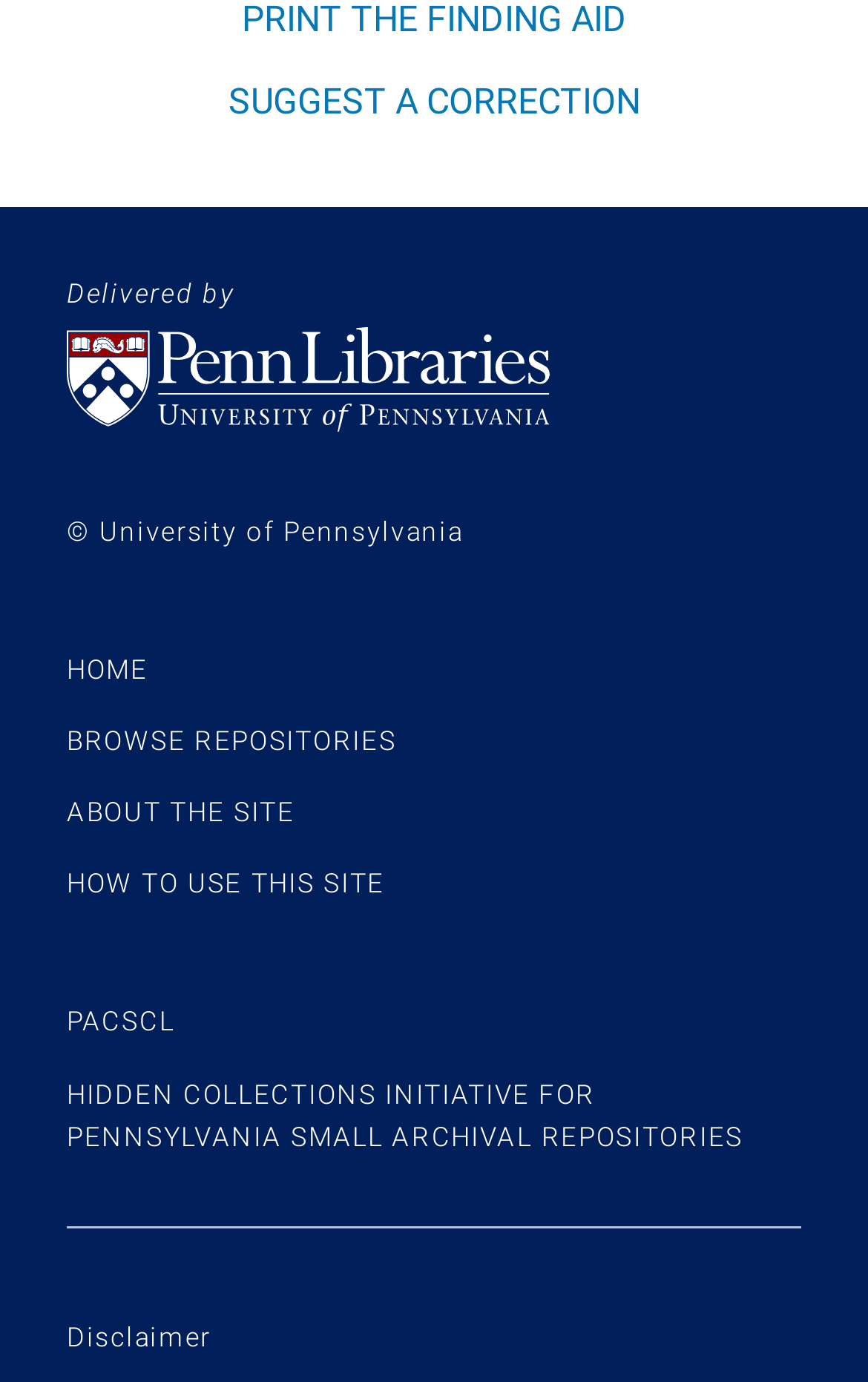Provide a brief response to the question using a single word or phrase: 
How many links are there in the footer?

9